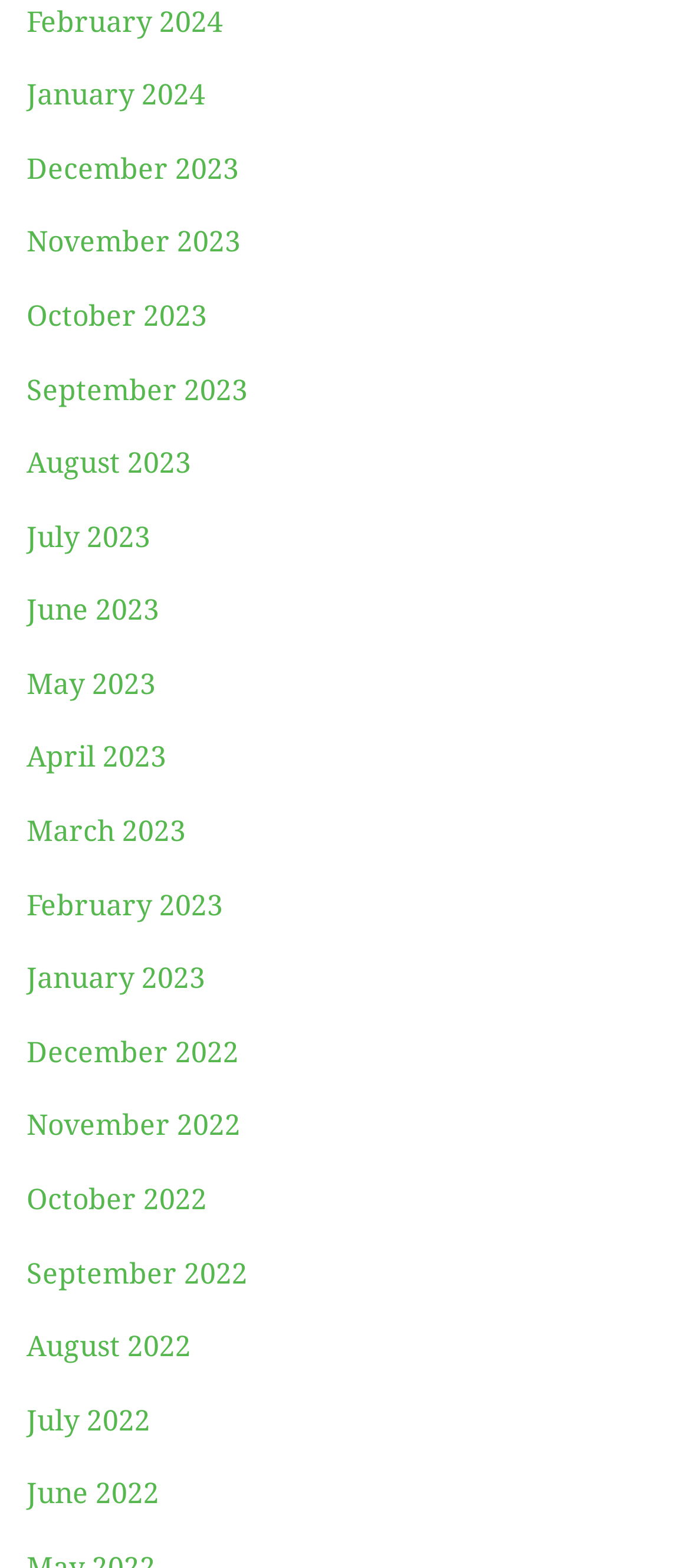Please provide a one-word or short phrase answer to the question:
What is the earliest month listed?

June 2022